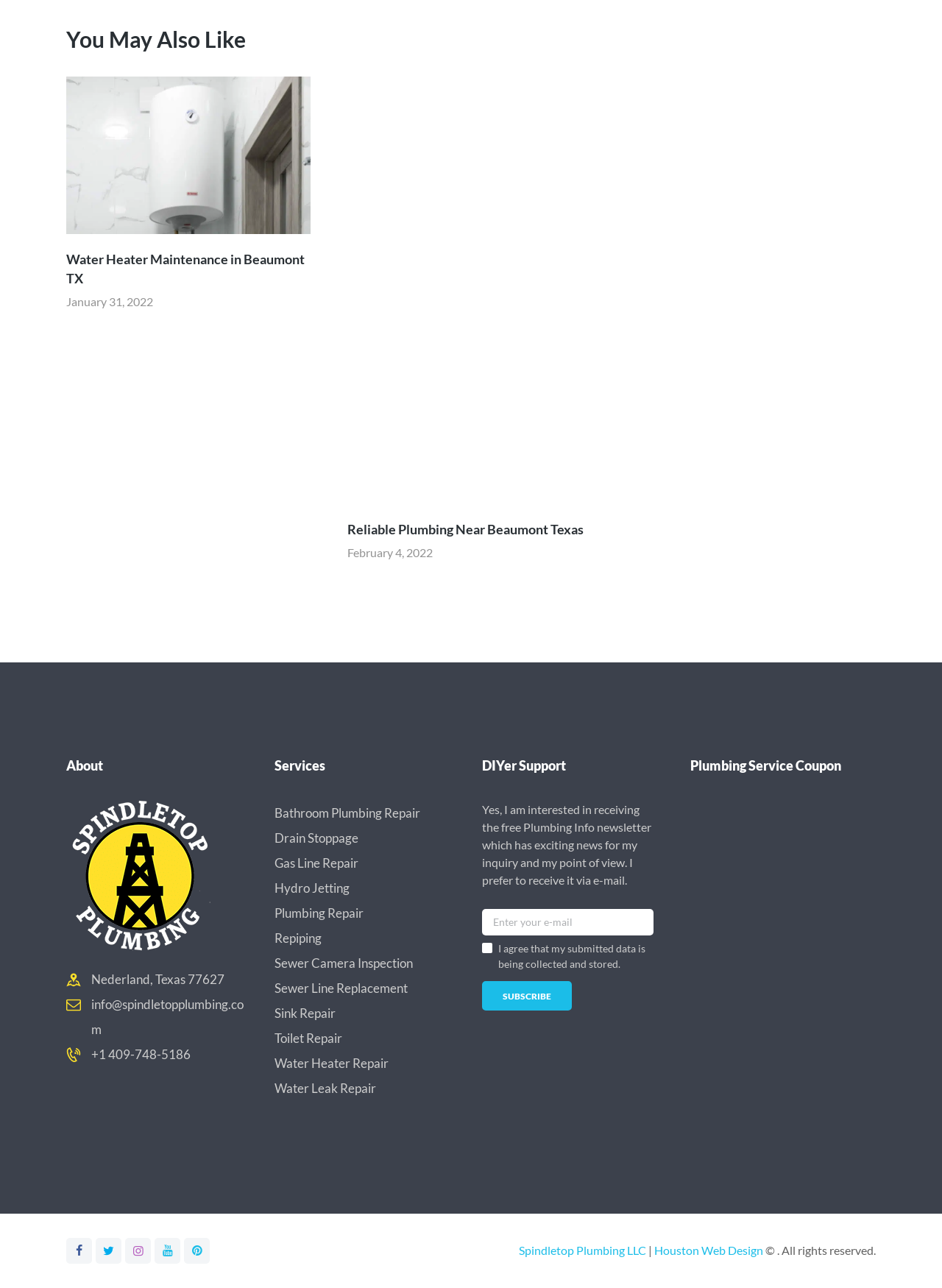What is the company name of the plumbing service?
Provide an in-depth answer to the question, covering all aspects.

I found the company name by looking at the footer section of the webpage, where it is mentioned as 'Spindletop Plumbing LLC' along with a link to the company's website.